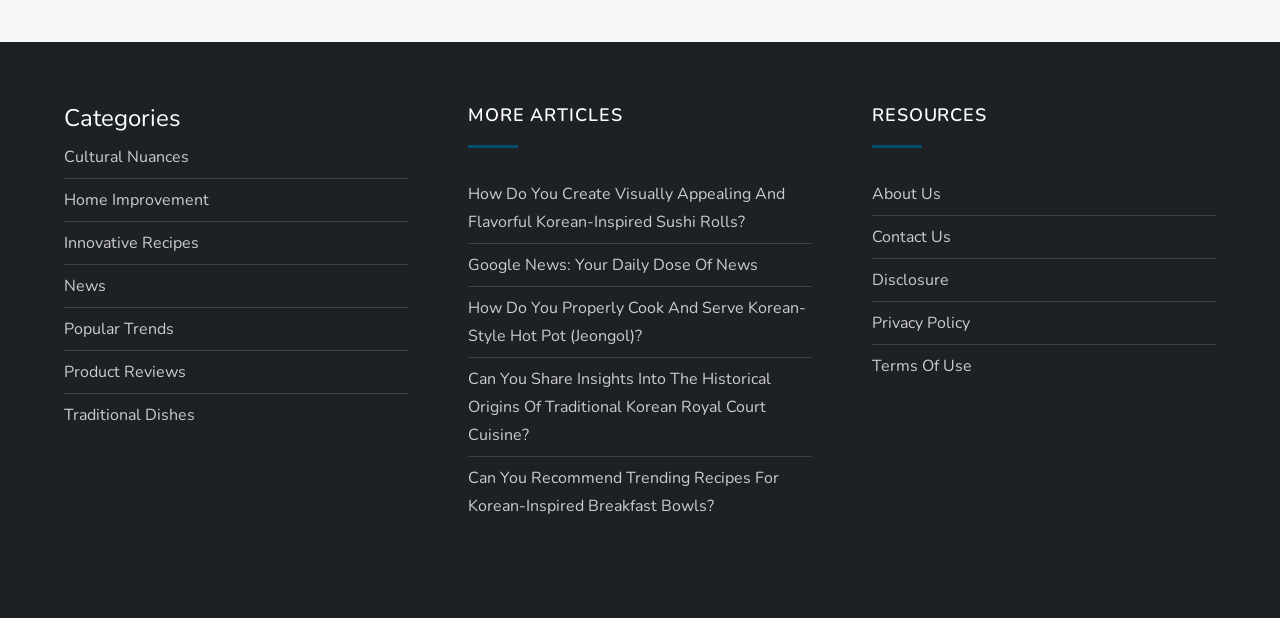How many links are under the MORE ARTICLES section?
Please respond to the question with a detailed and well-explained answer.

By counting the links under the heading 'MORE ARTICLES', I found that there are 5 links, which are How Do You Create Visually Appealing And Flavorful Korean-Inspired Sushi Rolls?, Google News: Your Daily Dose Of News, How Do You Properly Cook And Serve Korean-Style Hot Pot (Jeongol)?, Can You Share Insights Into The Historical Origins Of Traditional Korean Royal Court Cuisine?, and Can You Recommend Trending Recipes For Korean-Inspired Breakfast Bowls?.